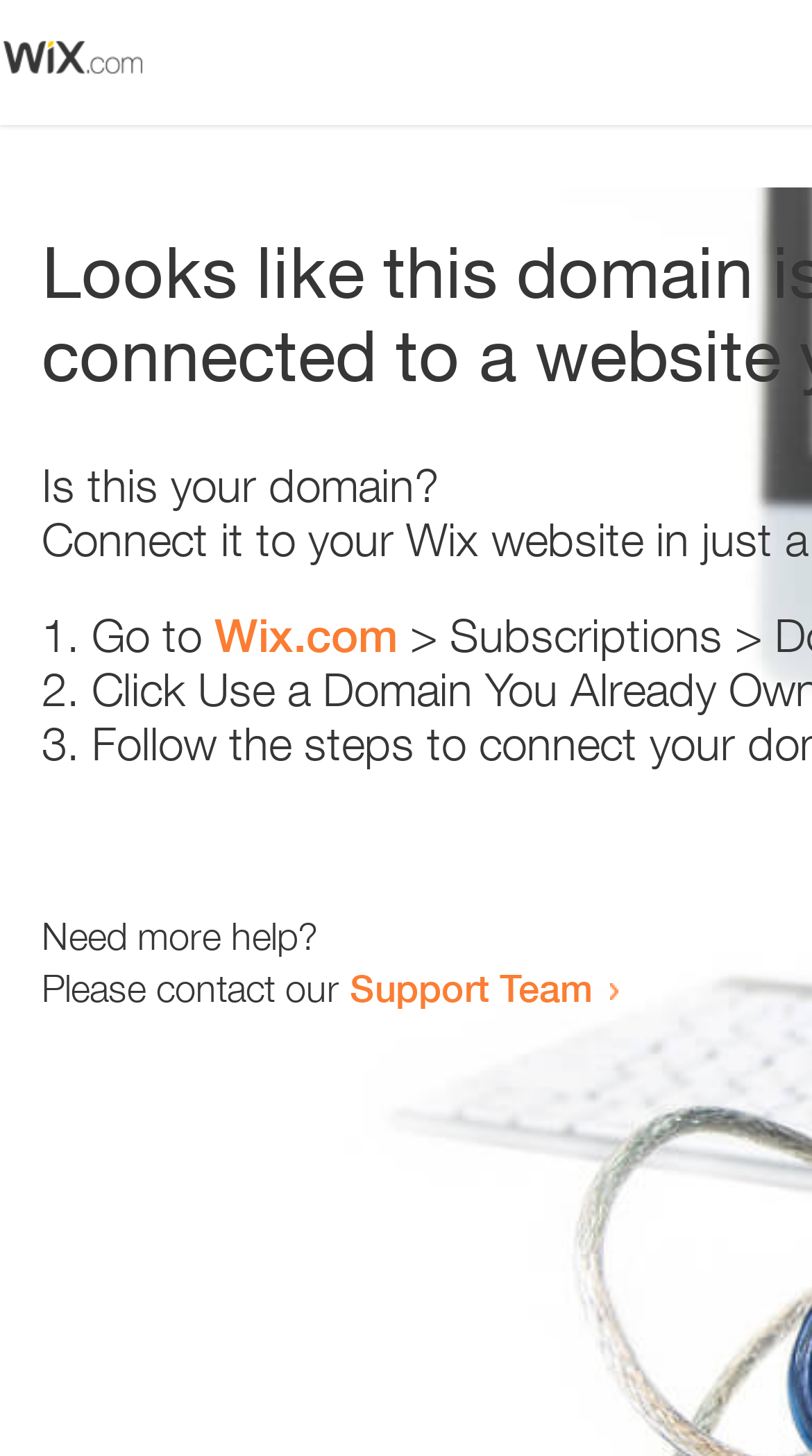Bounding box coordinates are to be given in the format (top-left x, top-left y, bottom-right x, bottom-right y). All values must be floating point numbers between 0 and 1. Provide the bounding box coordinate for the UI element described as: Support Team

[0.431, 0.662, 0.731, 0.694]